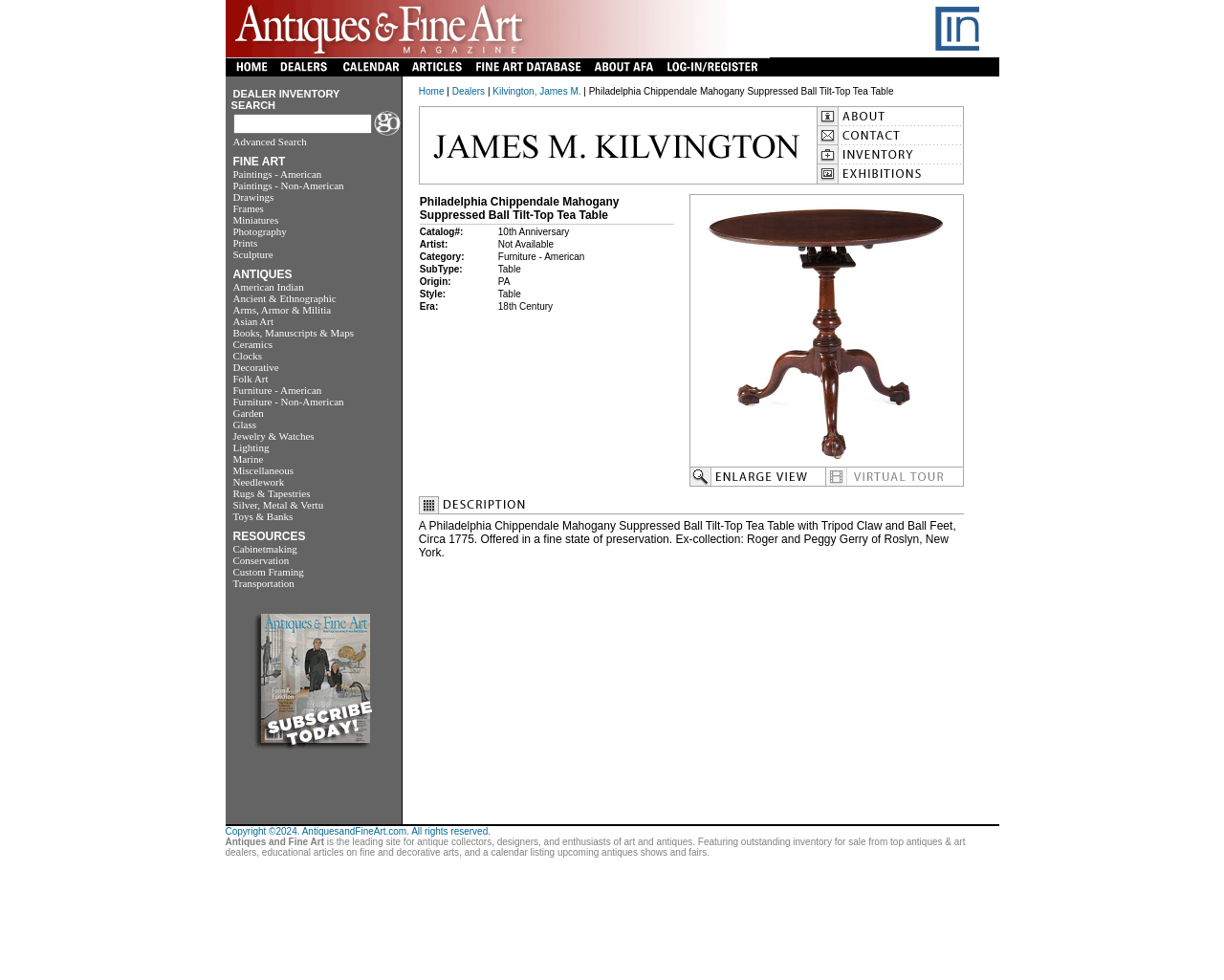Answer the question below using just one word or a short phrase: 
What is the theme of the items listed in the dealer inventory section?

Art